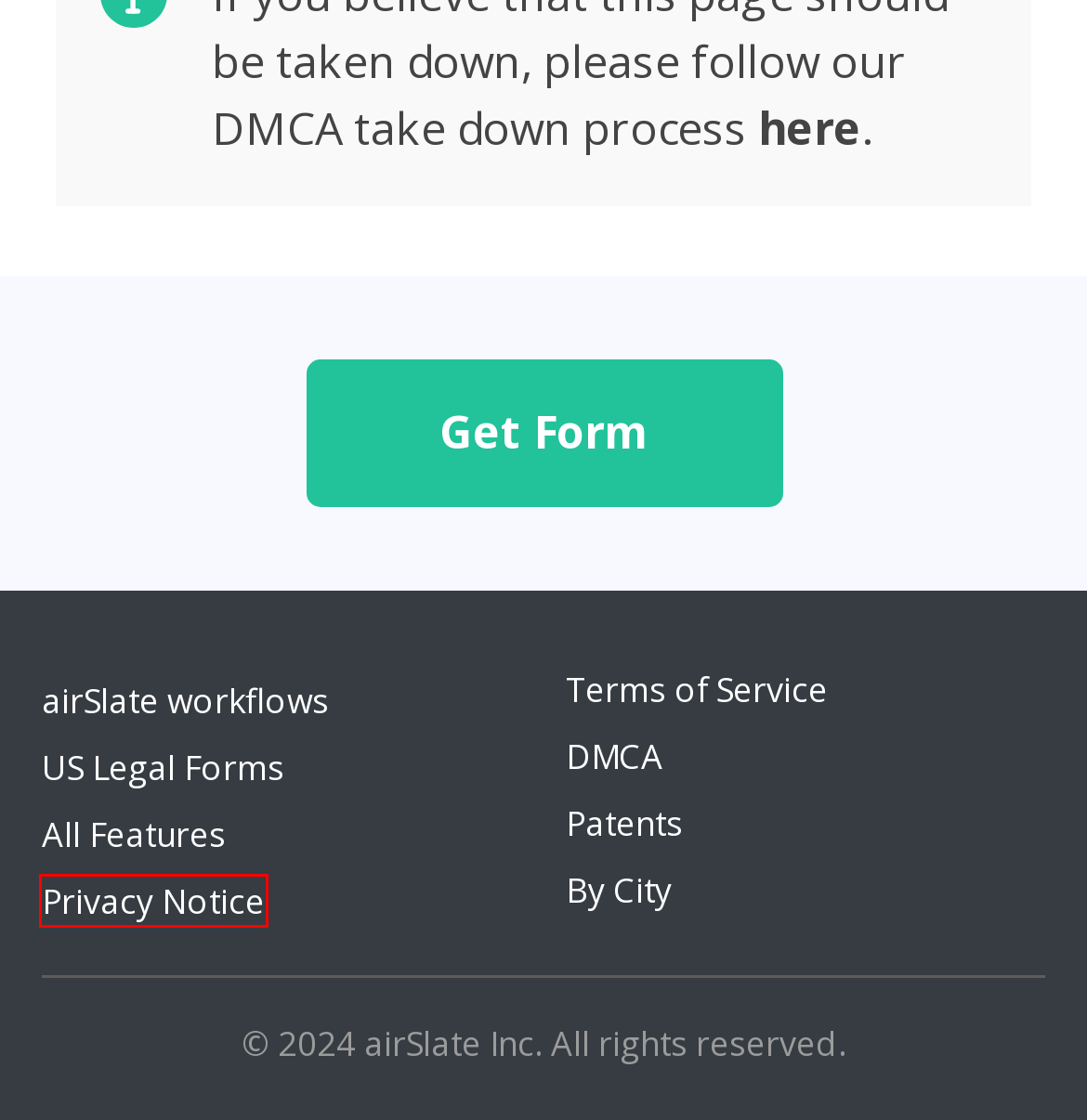Given a webpage screenshot with a red bounding box around a particular element, identify the best description of the new webpage that will appear after clicking on the element inside the red bounding box. Here are the candidates:
A. Workflow Solutions by Use Case | airSlate
B. TERMS OF SERVICE
C. PATENTS
D. 5305 Simple - Editable Online Blank in PDF
E. DMCA
F. Possible Form 5305-SIMPLE Modifications
G. PRIVACY NOTICE
H. Find Form 5305-SIMPLE for Exact City

G